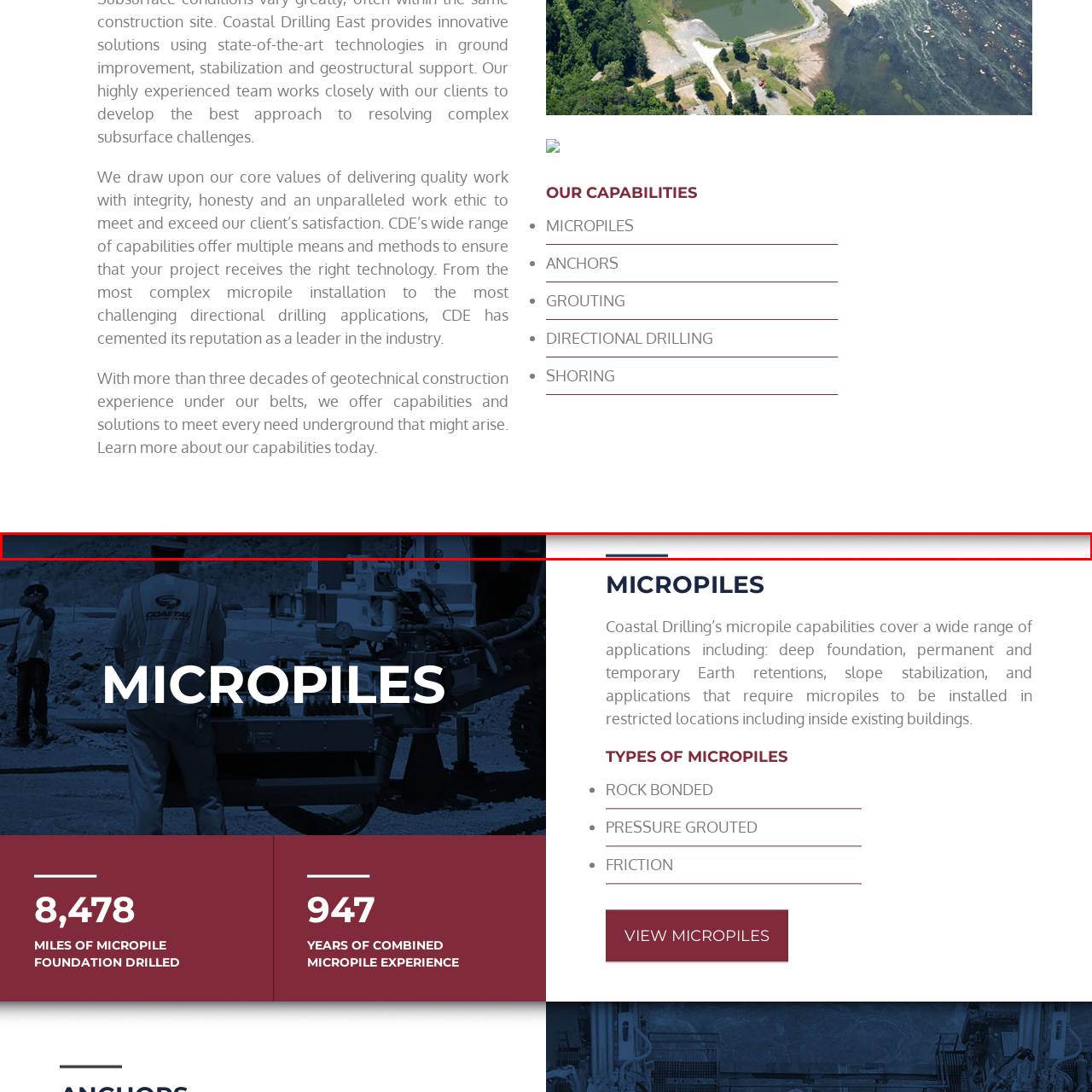Create a detailed narrative of the scene depicted inside the red-outlined image.

This image showcases a construction site scene, where advanced technology and techniques are employed for geotechnical applications. The setting emphasizes the integrity and professionalism valued by the company, highlighting their commitment to quality and safety in complex projects. In the context of the accompanying text, this visual representation aligns with the company's extensive experience in micropile installations, directional drilling, and other specialized services depicted on their webpage. The strategic use of modern equipment at the site reflects their dedication to meeting client expectations with efficacy and innovation in the field of geotechnical construction.